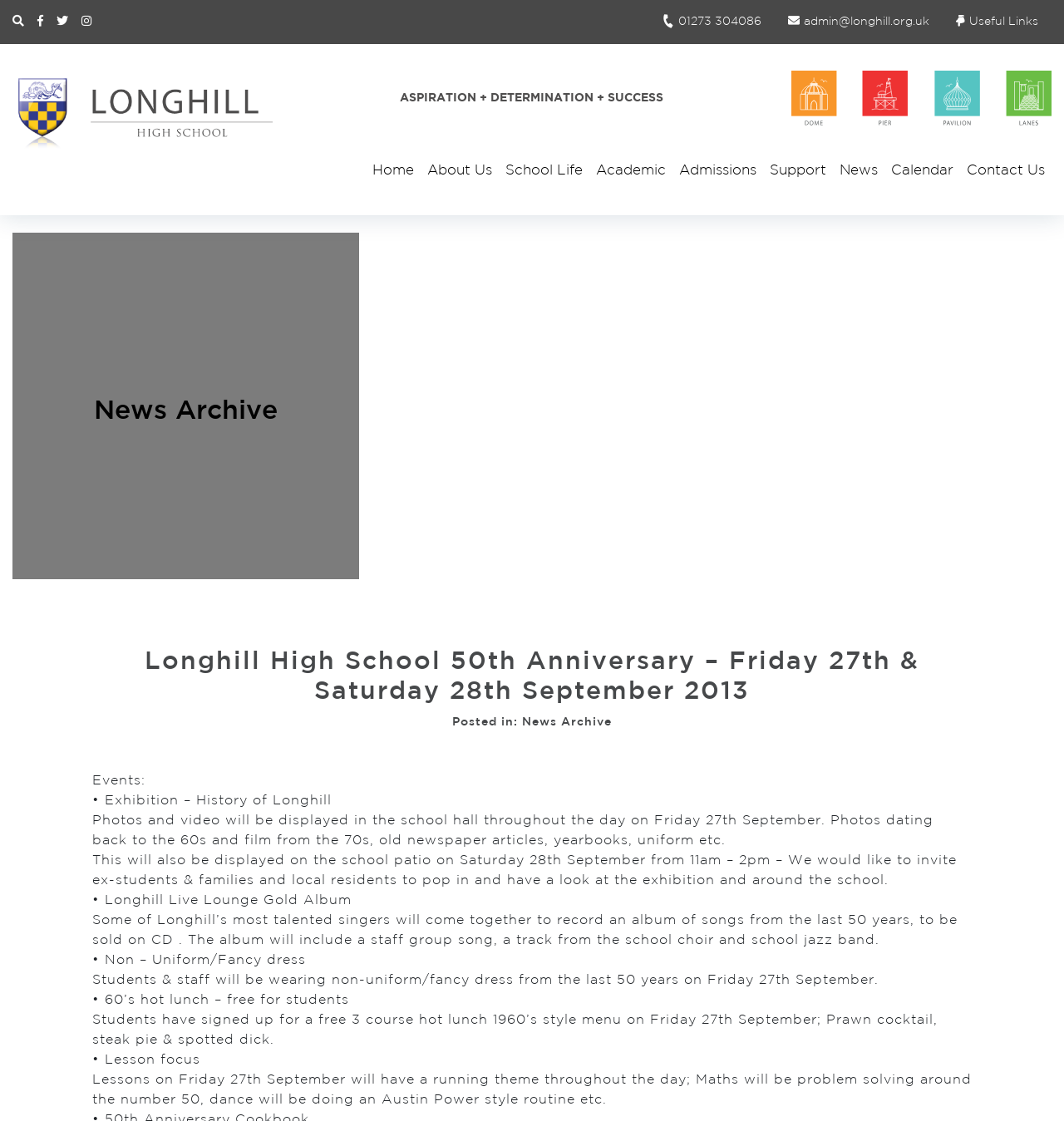Answer the question using only a single word or phrase: 
What is the purpose of the exhibition on Friday 27th September?

Displaying photos and video